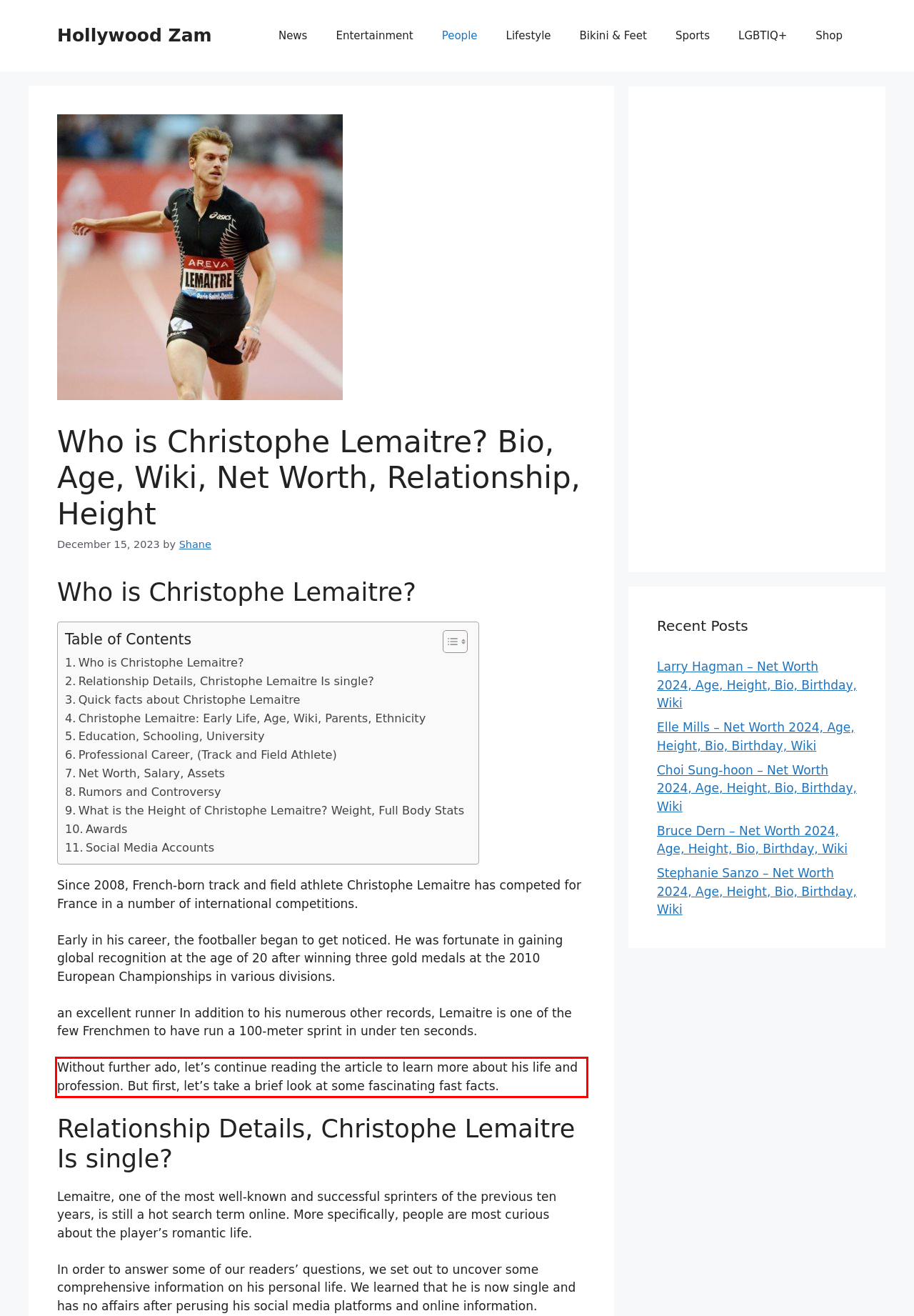Using the webpage screenshot, recognize and capture the text within the red bounding box.

Without further ado, let’s continue reading the article to learn more about his life and profession. But first, let’s take a brief look at some fascinating fast facts.